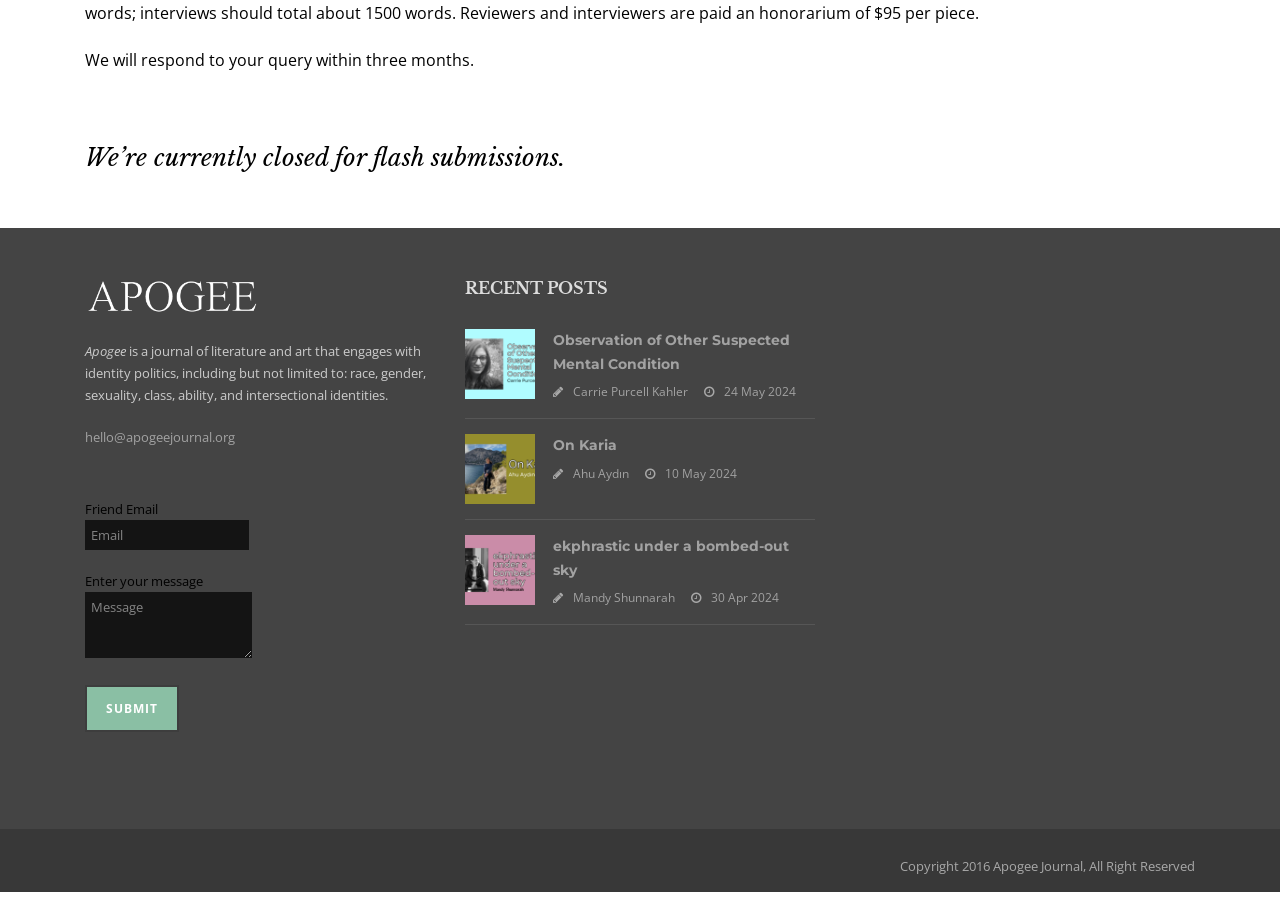What is the purpose of the textbox labeled 'Email'?
Using the image as a reference, give a one-word or short phrase answer.

Friend Email